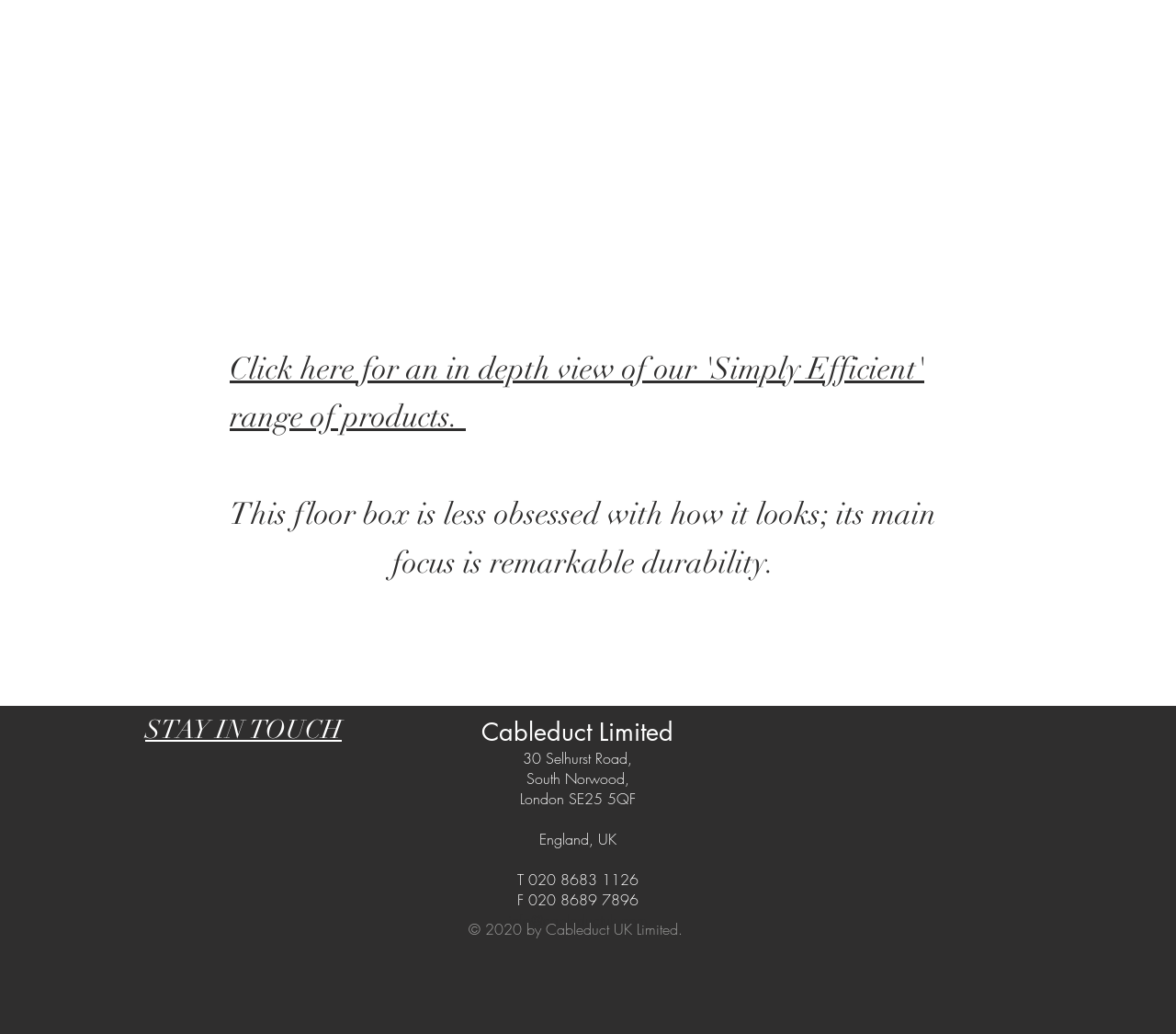What is the email address of the company?
Please provide a single word or phrase as the answer based on the screenshot.

info@cableductuk.com